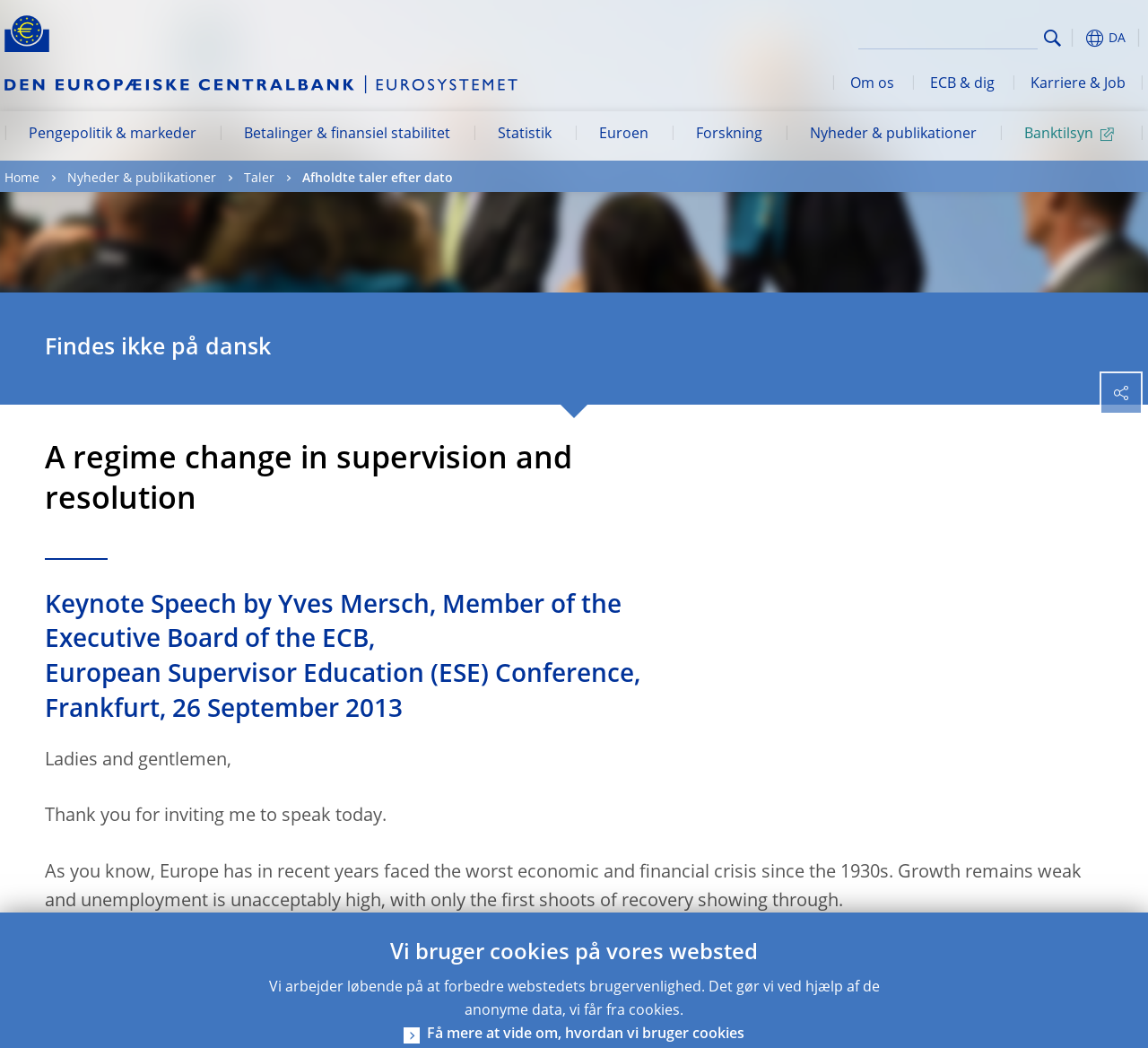Locate the bounding box coordinates of the segment that needs to be clicked to meet this instruction: "Go to European Central Bank homepage".

[0.0, 0.072, 0.455, 0.089]